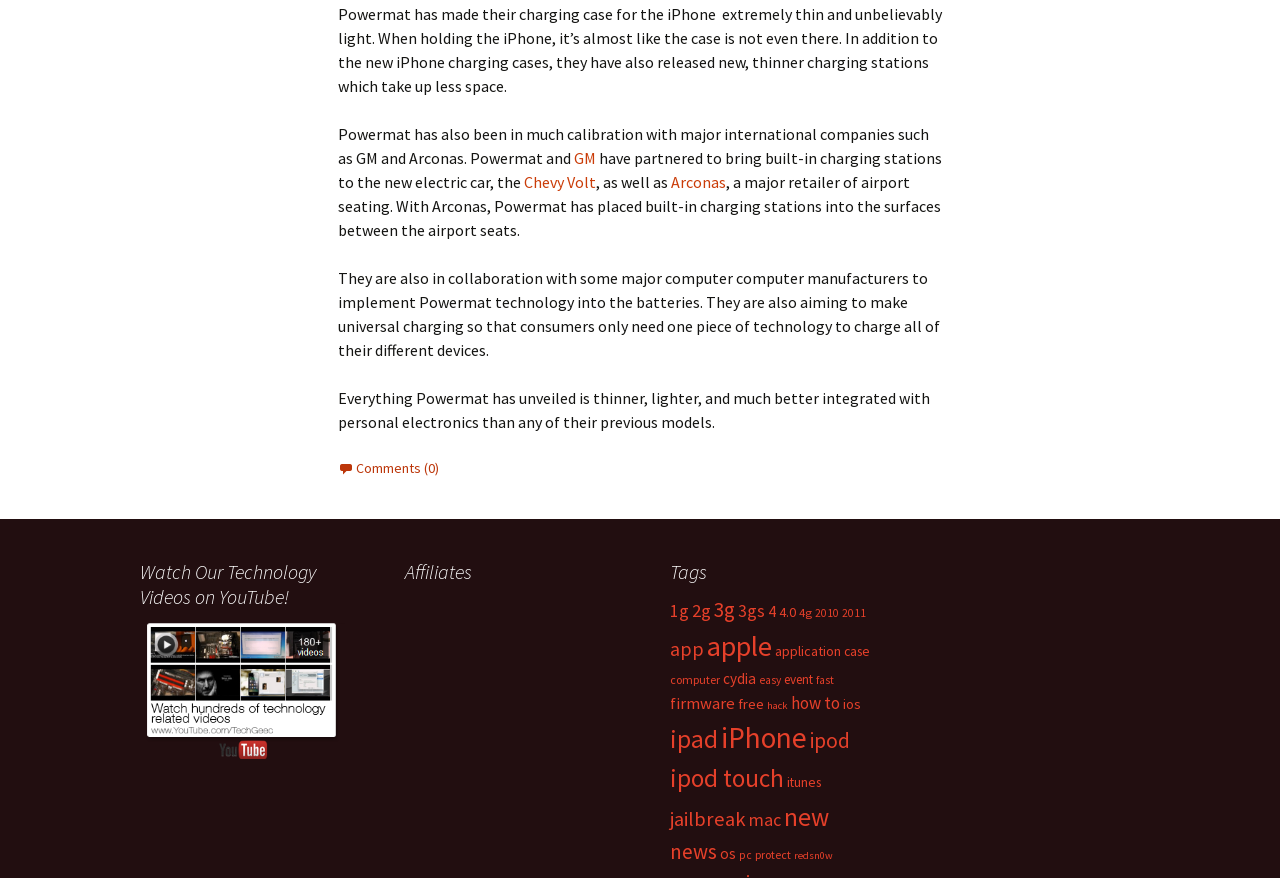Which car model has built-in charging stations? Based on the image, give a response in one word or a short phrase.

Chevy Volt